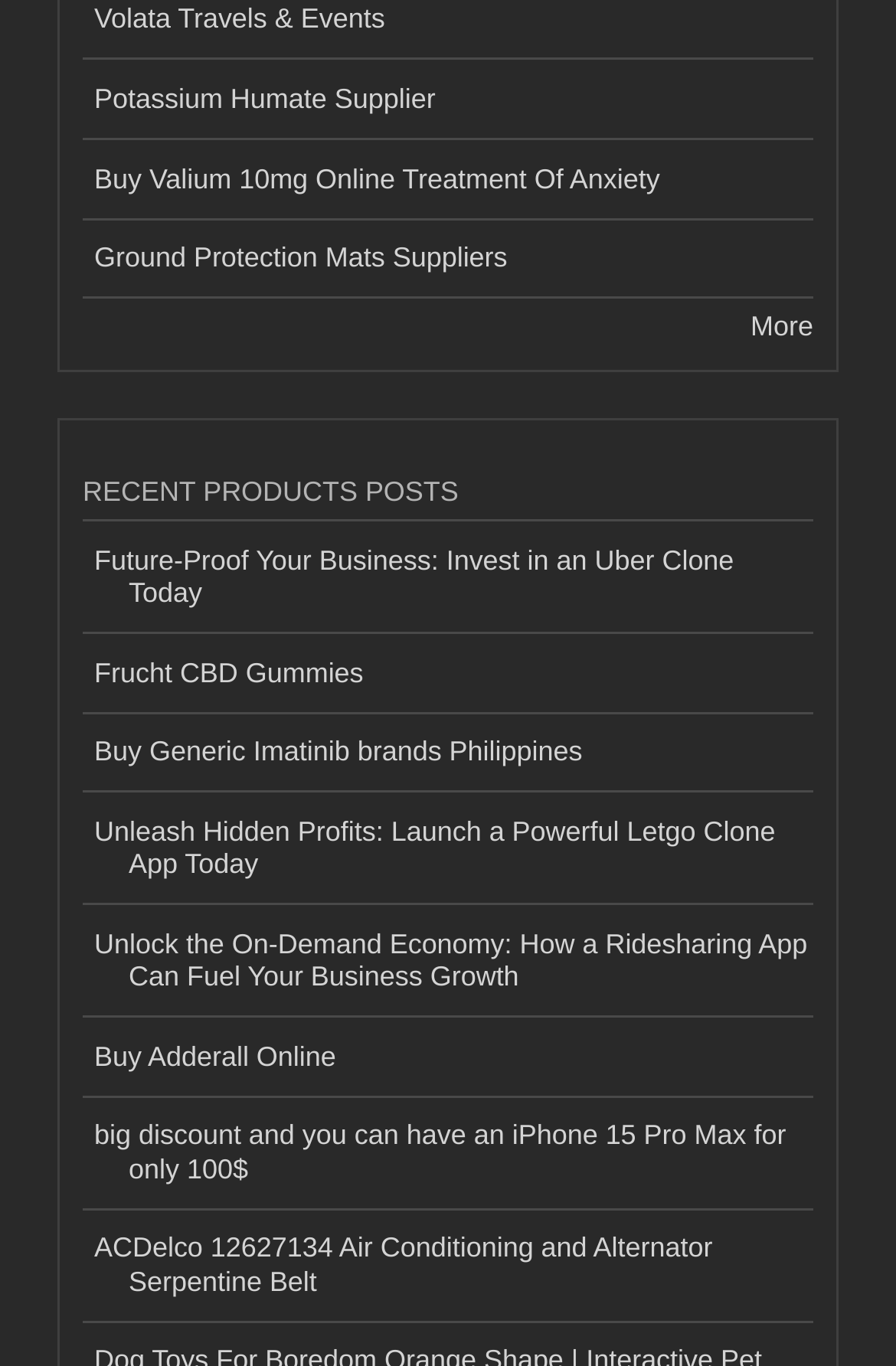Please respond to the question using a single word or phrase:
How many links are listed under 'RECENT PRODUCTS POSTS'?

9